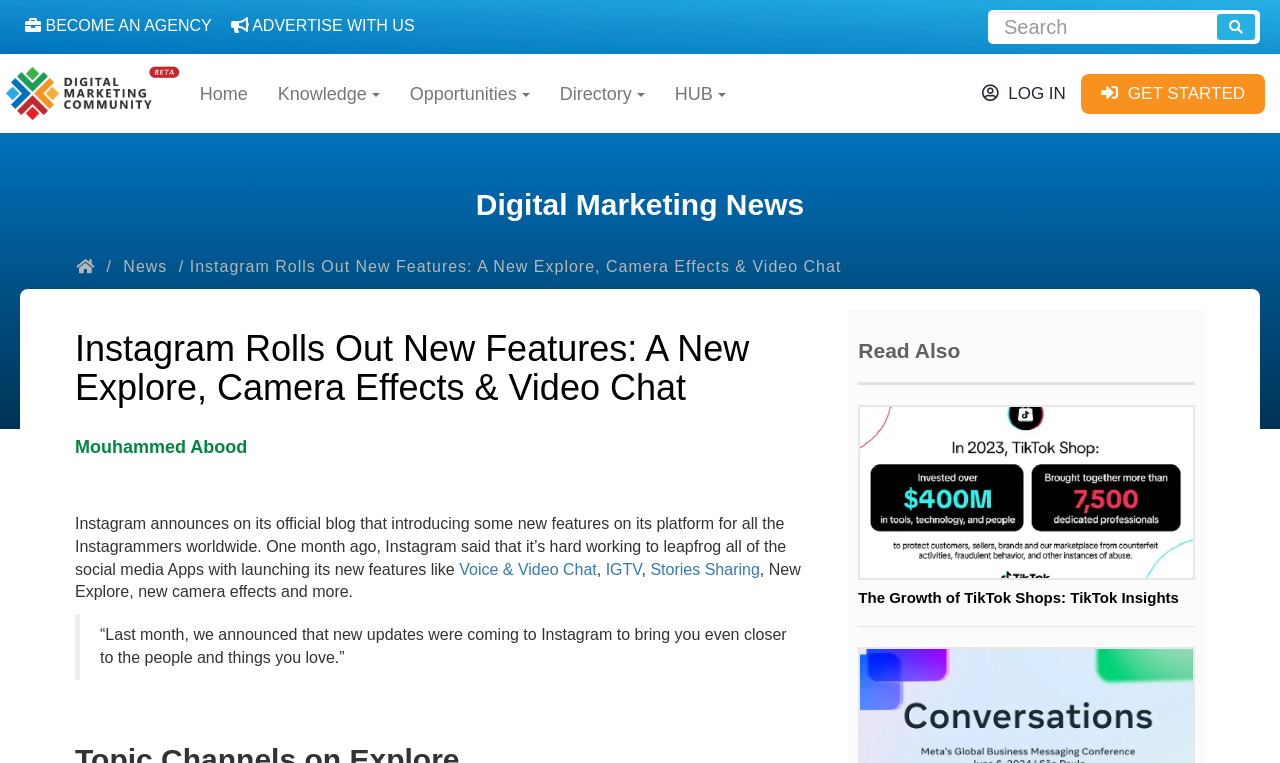Identify the first-level heading on the webpage and generate its text content.

Digital Marketing News